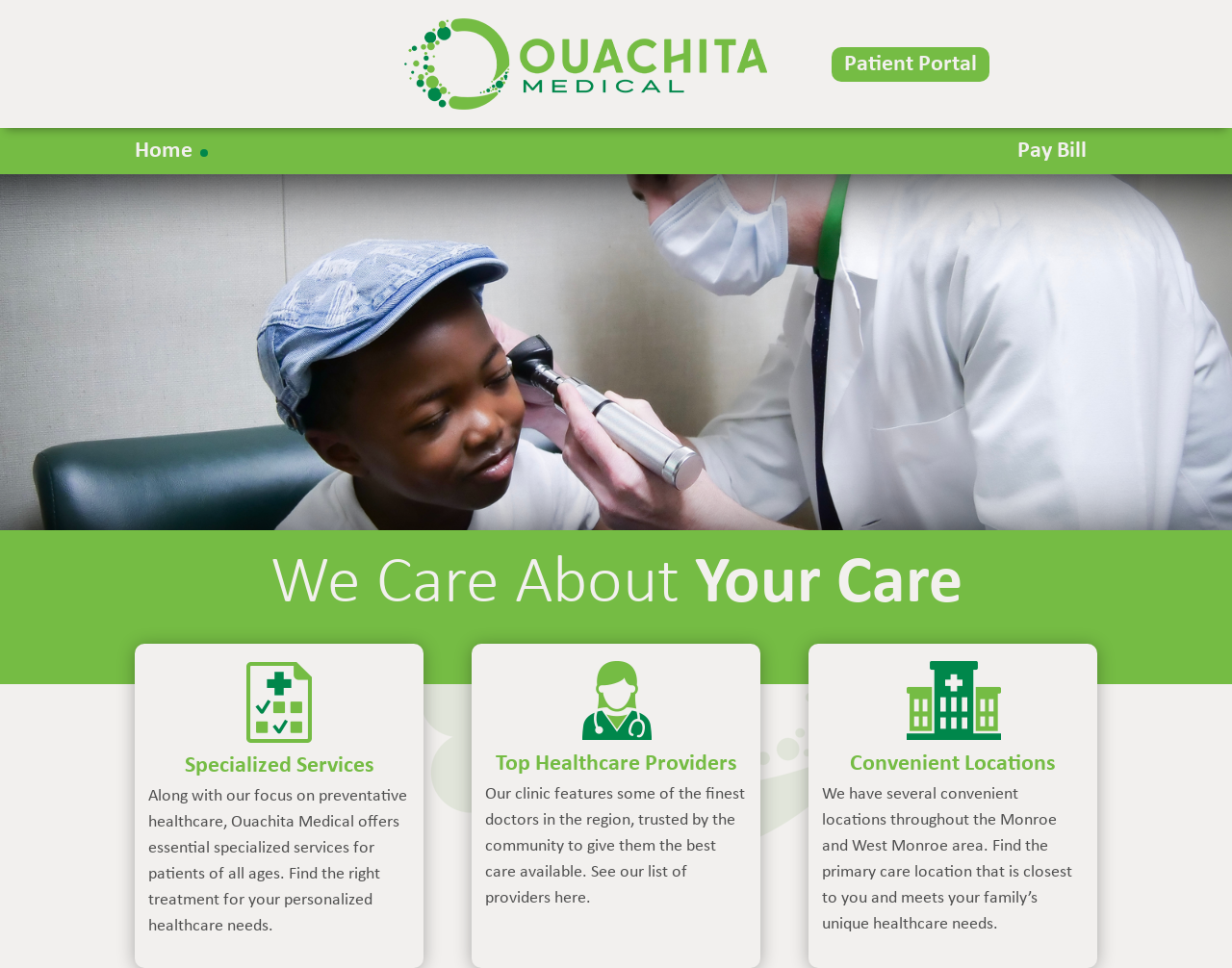Write a detailed summary of the webpage.

The webpage is the homepage of Ouachita Medical, a healthcare provider. At the top, there are four links: an empty link, "Patient Portal", "Home", and "Pay Bill", positioned horizontally across the page. 

Below these links, there is a prominent heading "We Care About Your Care" that spans most of the page width. 

Further down, there are three sections, each with a heading and a paragraph of text. The first section has a heading "Specialized Services" and describes the various specialized healthcare services offered by Ouachita Medical. This section is positioned on the left side of the page.

To the right of the "Specialized Services" section is the "Top Healthcare Providers" section, which highlights the expertise of the doctors at Ouachita Medical. 

The third section, "Convenient Locations", is positioned on the right side of the page and provides information about the various locations of Ouachita Medical's primary care facilities.